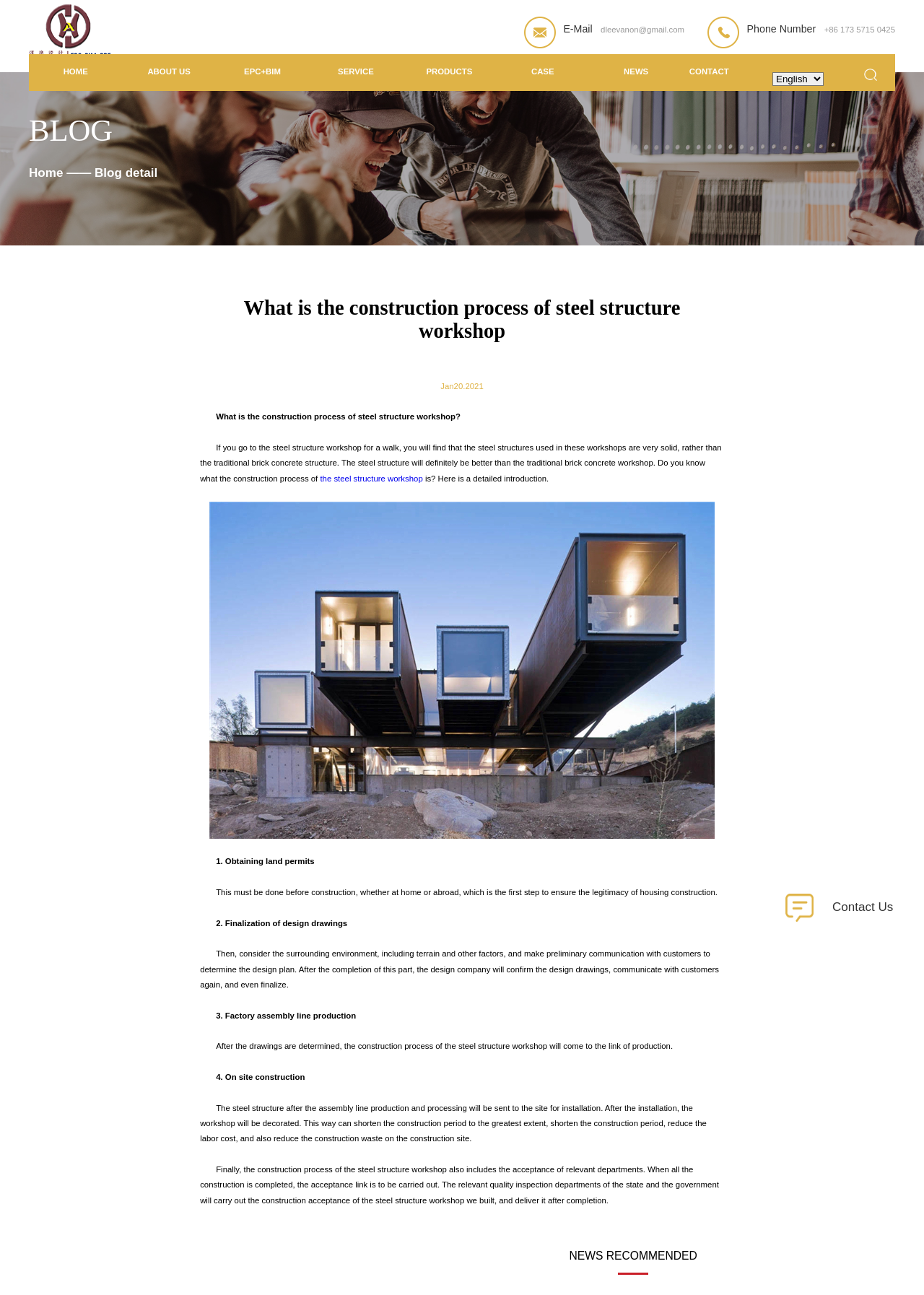Offer a meticulous description of the webpage's structure and content.

This webpage is about the construction process of a steel structure workshop. At the top, there is a logo image on the left and a row of navigation links on the right, including "HOME", "ABOUT US", "EPC+BIM", "SERVICE", "PRODUCTS", "CASE", "NEWS", and "CONTACT". Below the navigation links, there is a large image that spans the entire width of the page.

The main content of the webpage is divided into sections. The first section has a heading "What is the construction process of steel structure workshop" and a subheading "Jan 20. 2021". The text in this section introduces the topic and explains the advantages of steel structure workshops over traditional brick concrete structures.

The next section is a detailed introduction to the construction process, which is divided into four steps: obtaining land permits, finalization of design drawings, factory assembly line production, and on-site construction. Each step is explained in a separate paragraph with a heading.

On the right side of the page, there is a sidebar with a heading "NEWS RECOMMENDED" and a link to "Contact Us" with an accompanying image. At the bottom of the page, there are several images and links, including a contact email and phone number.

Throughout the page, there are several images with the label "lvjian", which appear to be decorative or logo images.